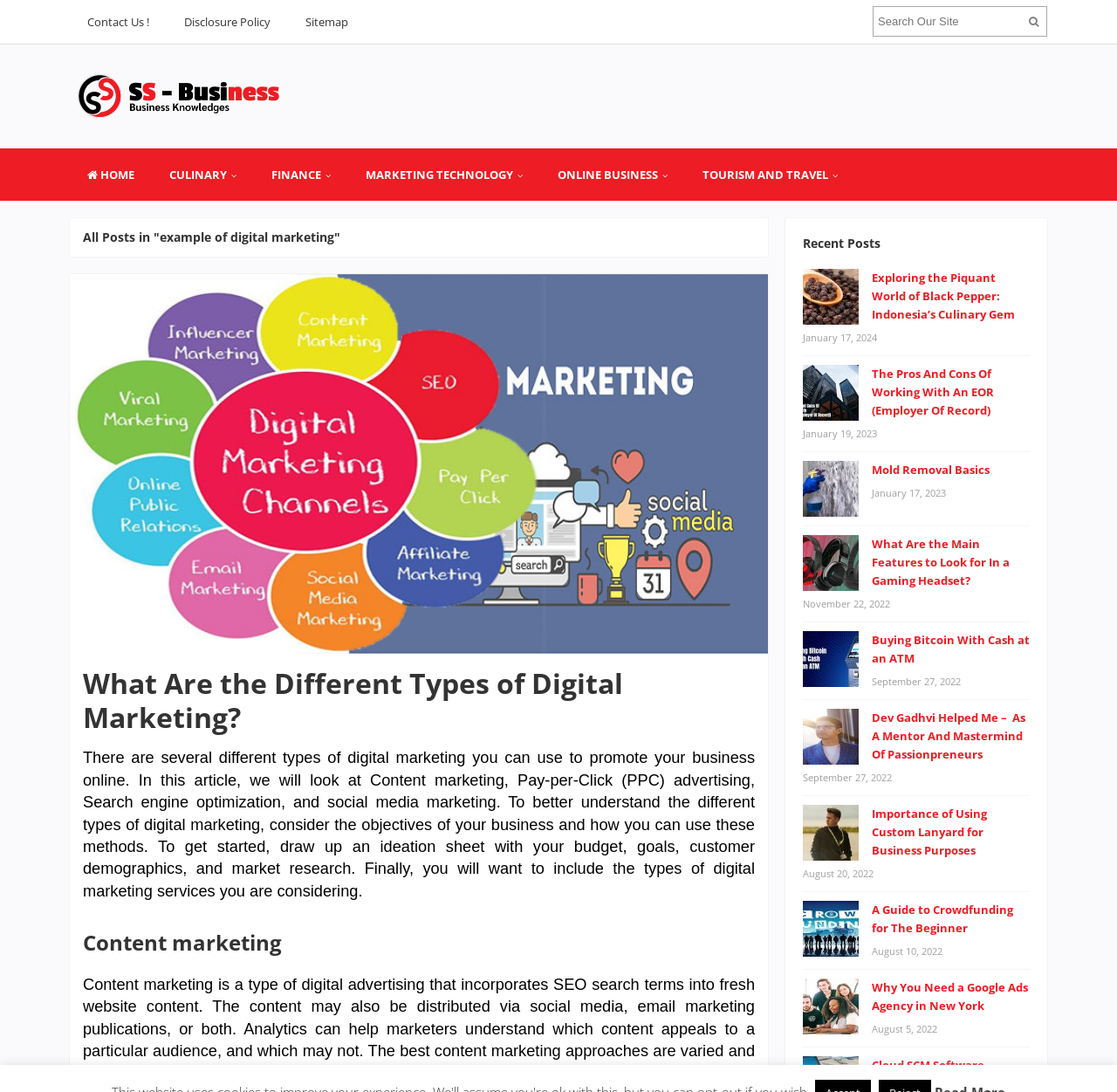Using the elements shown in the image, answer the question comprehensively: What type of content is listed under 'Recent Posts'?

Under the 'Recent Posts' section, I can see a list of links with titles such as 'Exploring the Piquant World of Black Pepper: Indonesia’s Culinary Gem' and 'The Pros And Cons Of Working With An EOR (Employer Of Record)'. These titles suggest that the content listed is blog posts or articles.